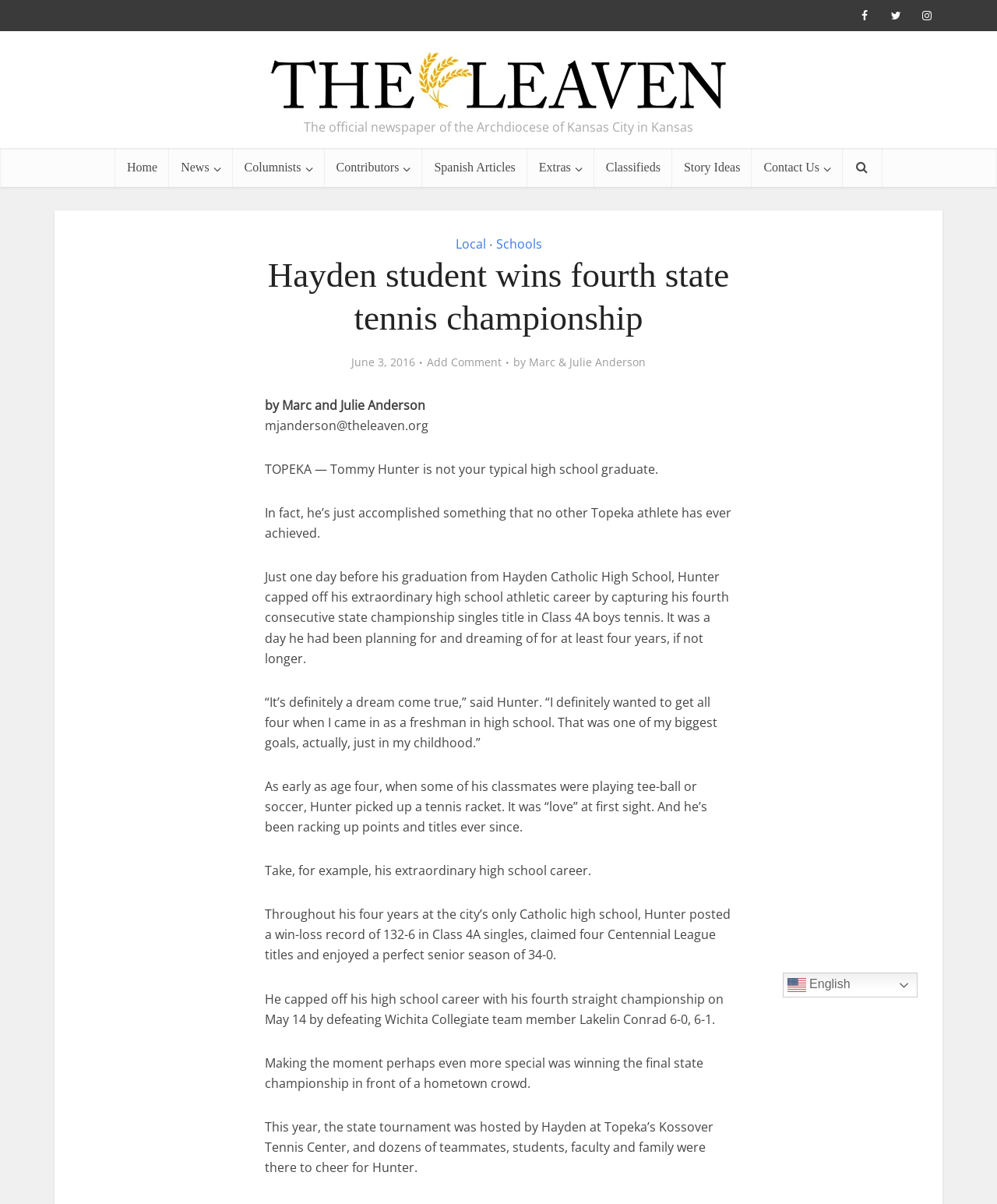What is the name of the newspaper?
Please provide a comprehensive answer based on the visual information in the image.

The question asks for the name of the newspaper, which can be found in the top-left corner of the webpage. The element with the text 'The Leaven Catholic Newspaper' is a link, and it is also accompanied by an image with the same text. This suggests that it is the title of the newspaper.